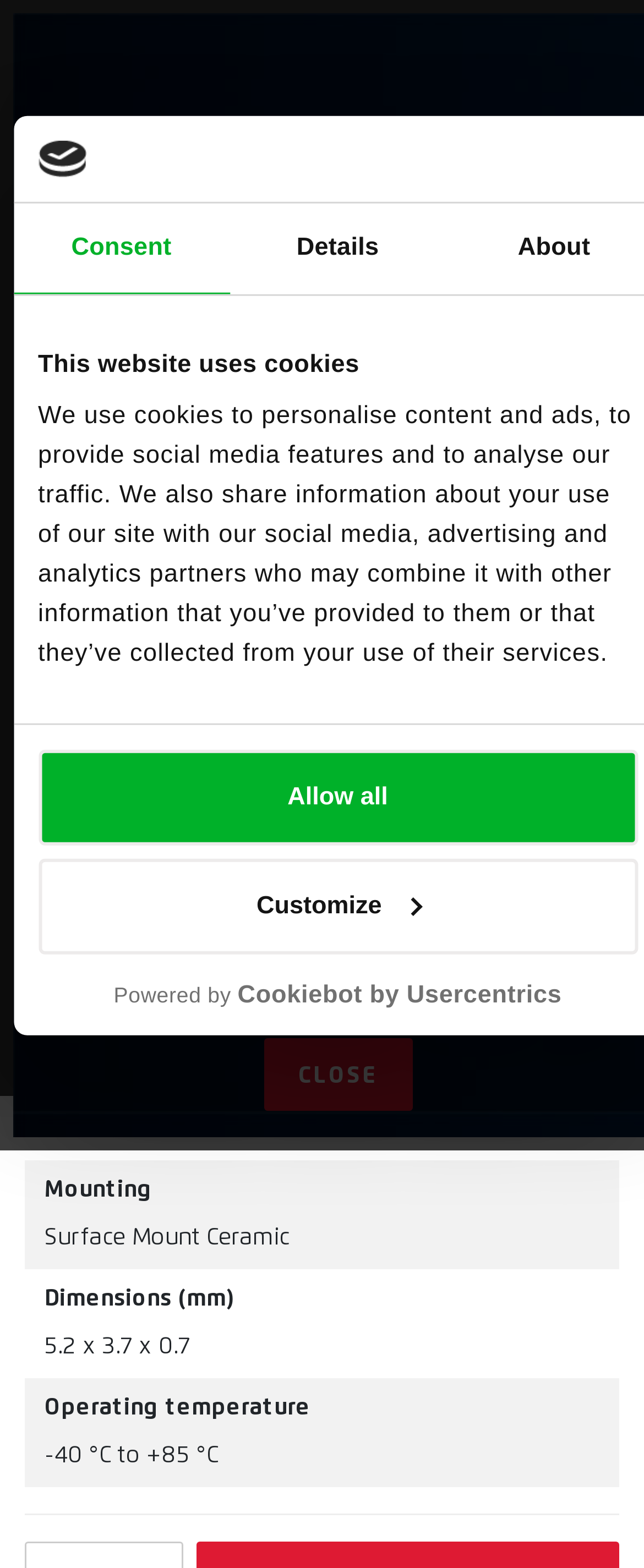What is the operating temperature of the antenna?
Please describe in detail the information shown in the image to answer the question.

The operating temperature of the antenna can be found in the table under the 'CONNECTIONS (1)' section, which lists the specifications of the antenna. The operating temperature is listed as '-40 °C to +85 °C'.